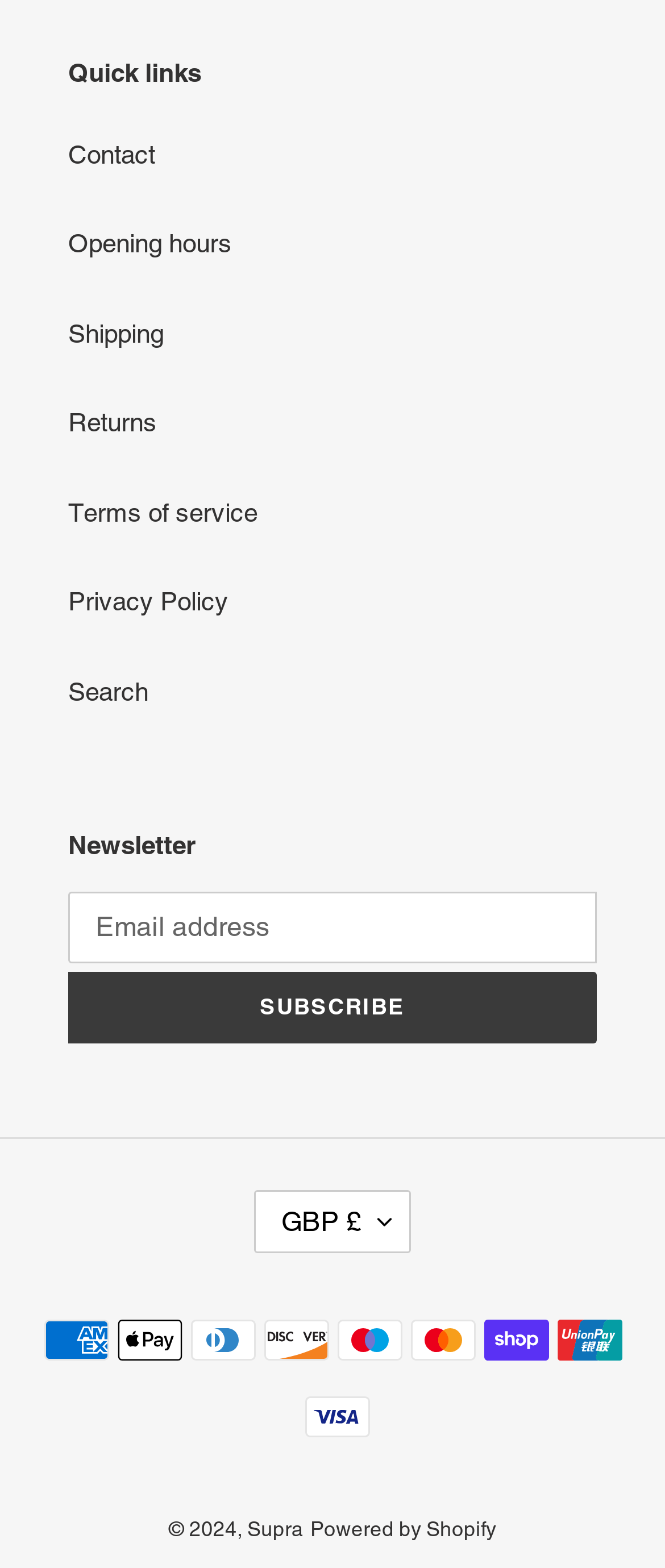Please determine the bounding box coordinates of the element's region to click for the following instruction: "Search the website".

[0.103, 0.432, 0.223, 0.45]